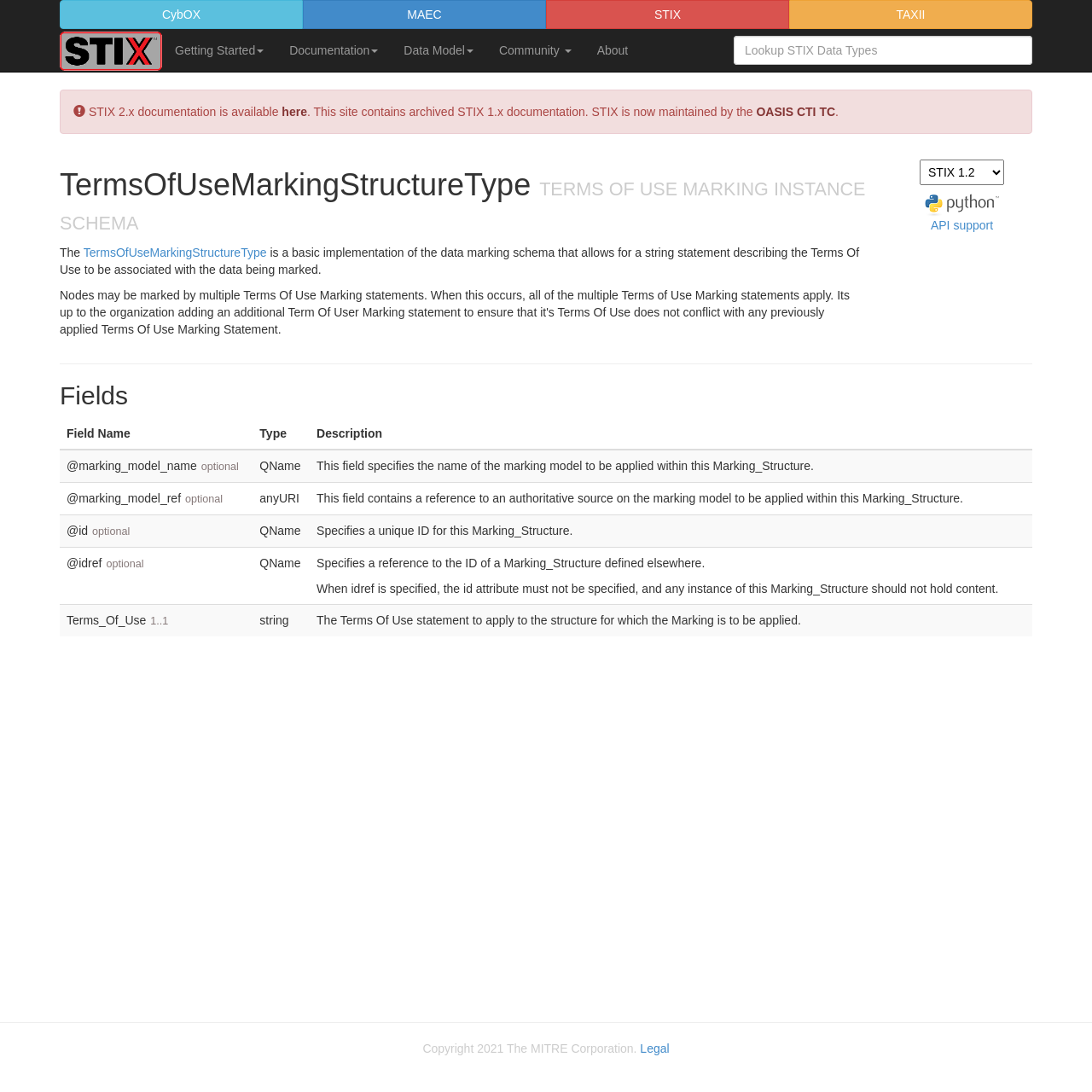How many columns are in the table under the 'Fields' heading?
Refer to the image and answer the question using a single word or phrase.

3